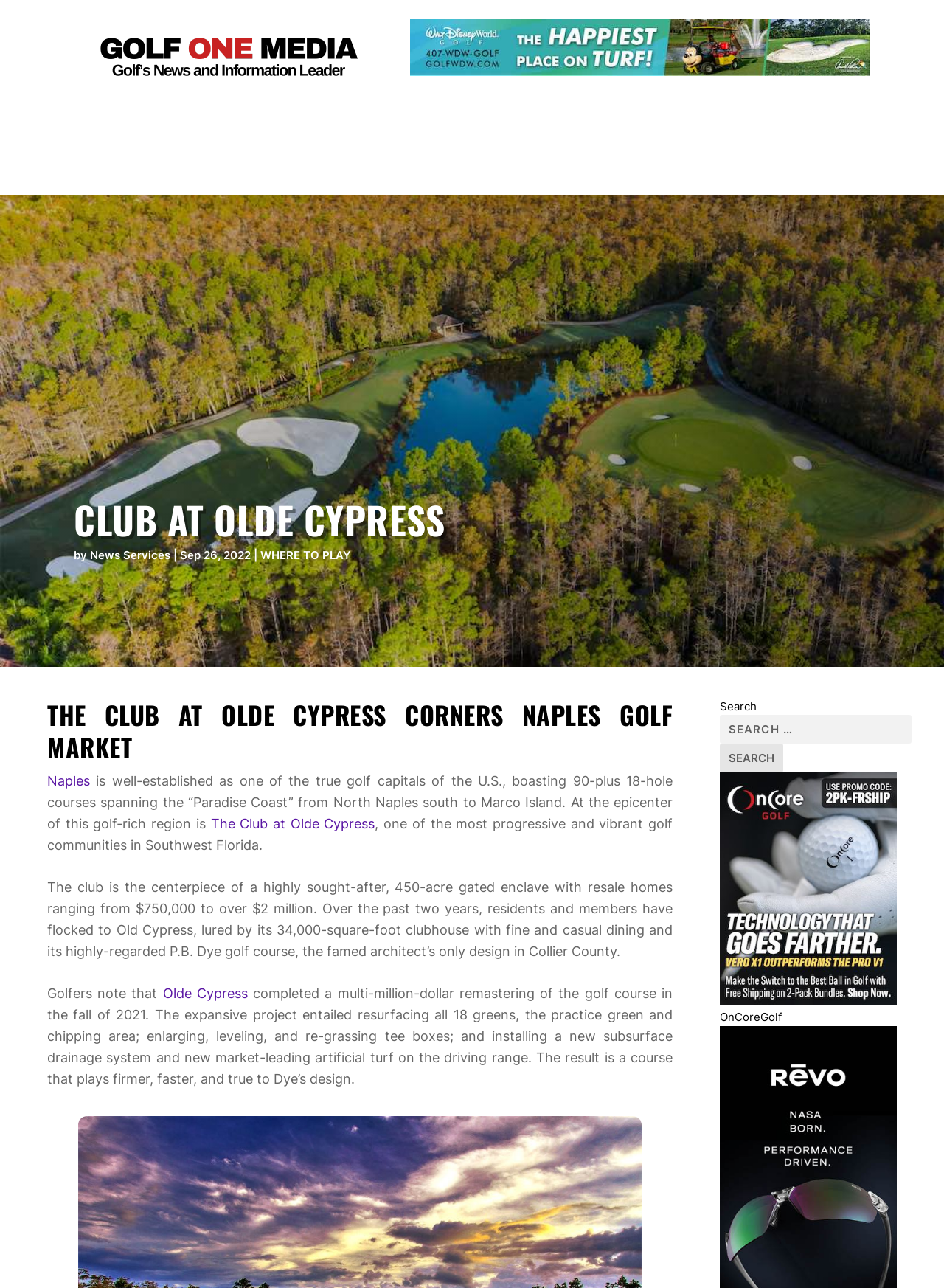What is the text of the webpage's headline?

CLUB AT OLDE CYPRESS